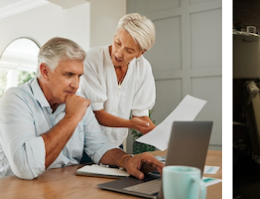What is the atmosphere of the workspace?
Please give a detailed and thorough answer to the question, covering all relevant points.

The caption describes the workspace as well-lit and modern, reflecting a casual yet serious atmosphere, which implies a balance between a relaxed and professional environment.